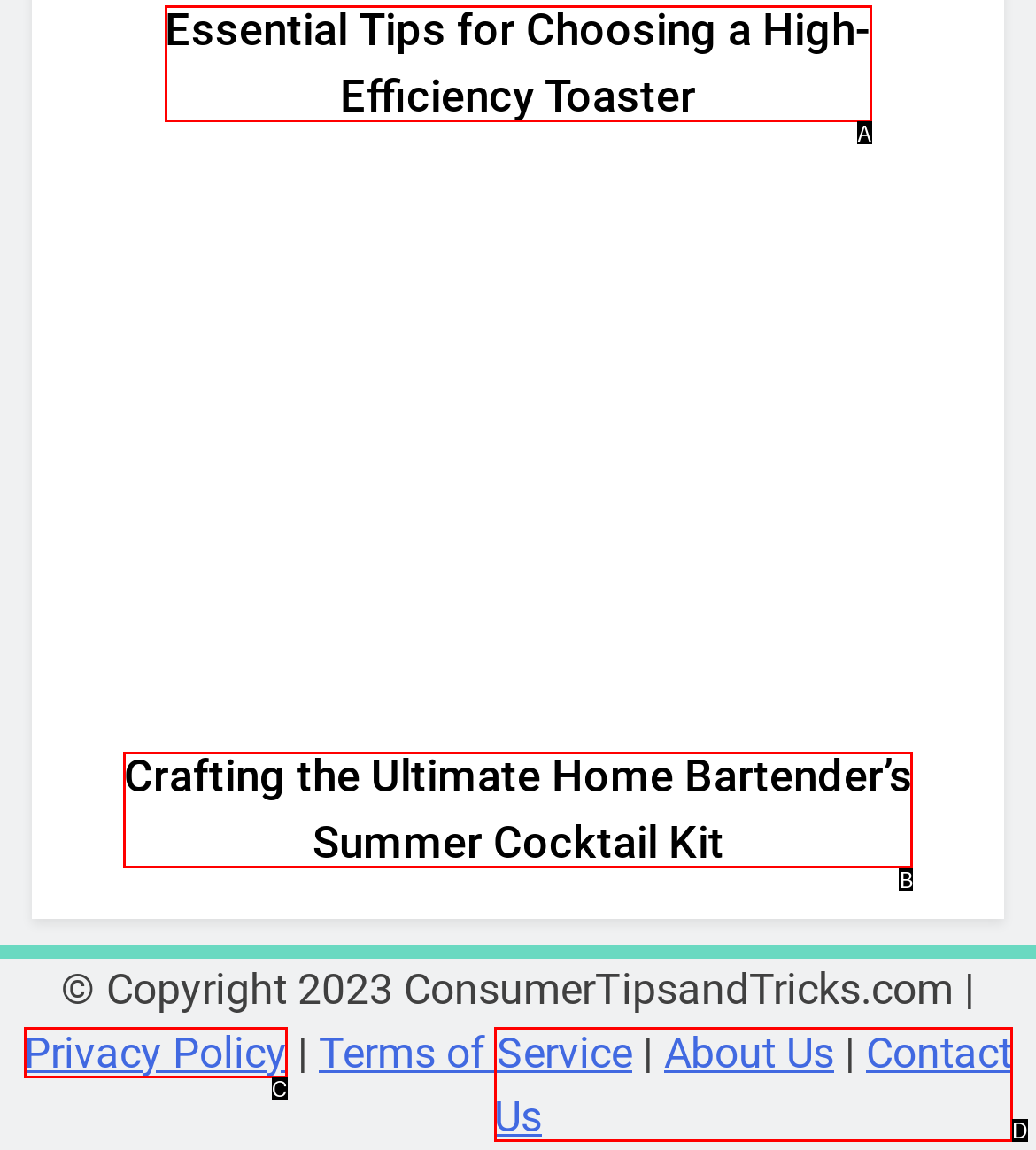Identify the HTML element that corresponds to the description: Contact Us Provide the letter of the matching option directly from the choices.

D